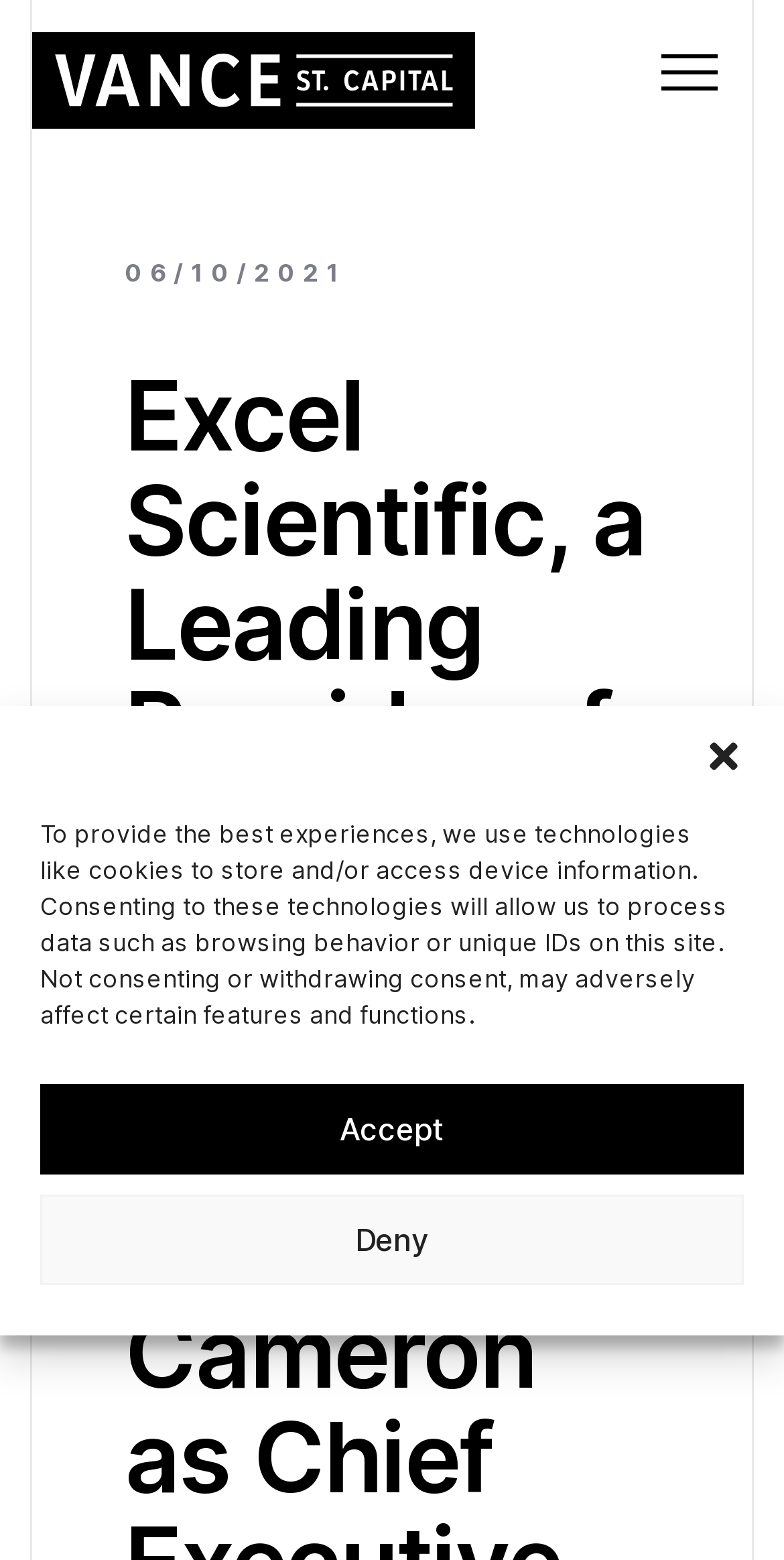For the element described, predict the bounding box coordinates as (top-left x, top-left y, bottom-right x, bottom-right y). All values should be between 0 and 1. Element description: aria-label="Close dialogue"

[0.897, 0.472, 0.949, 0.498]